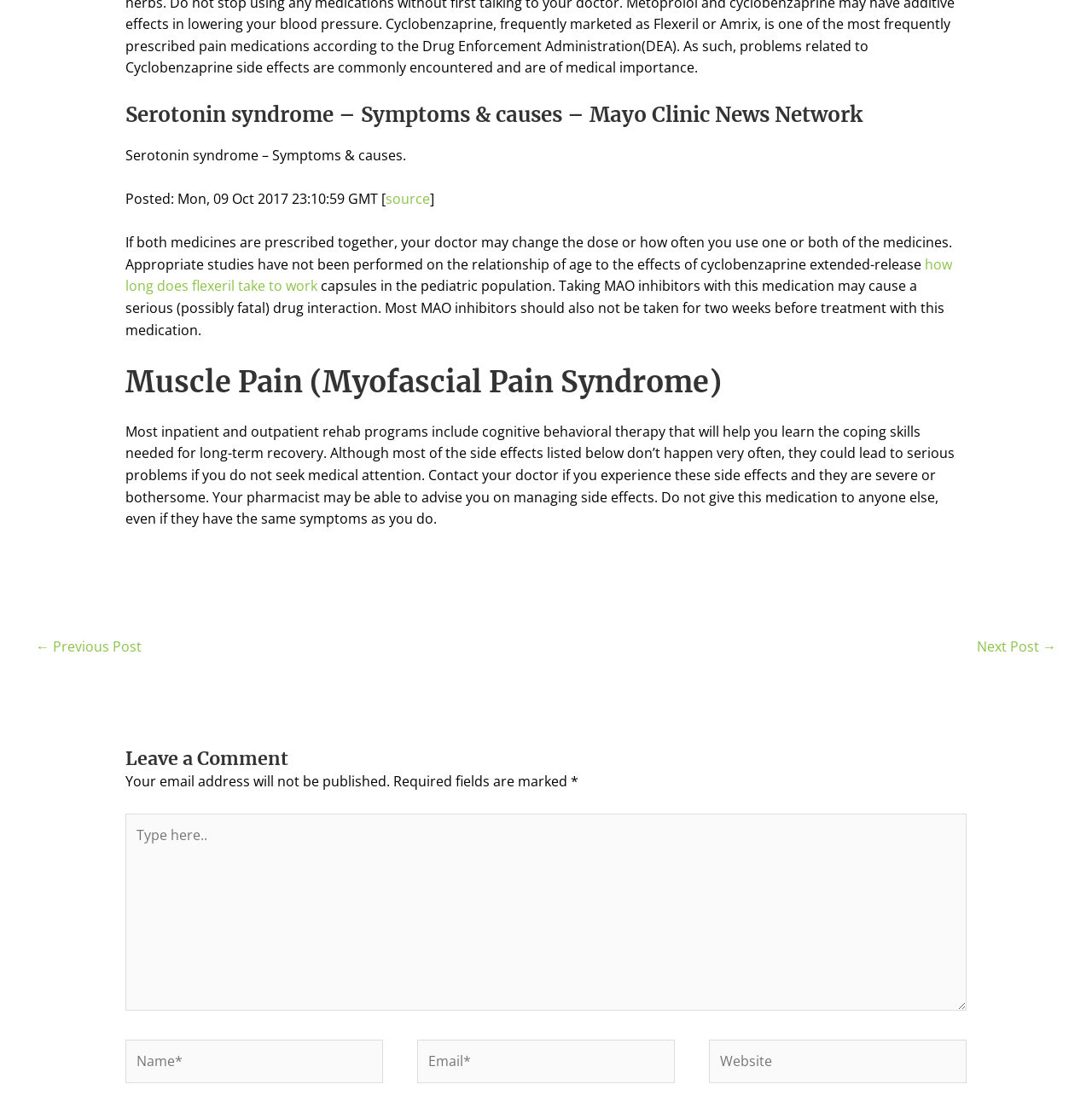Extract the bounding box of the UI element described as: "Next Post →".

[0.895, 0.568, 0.967, 0.597]